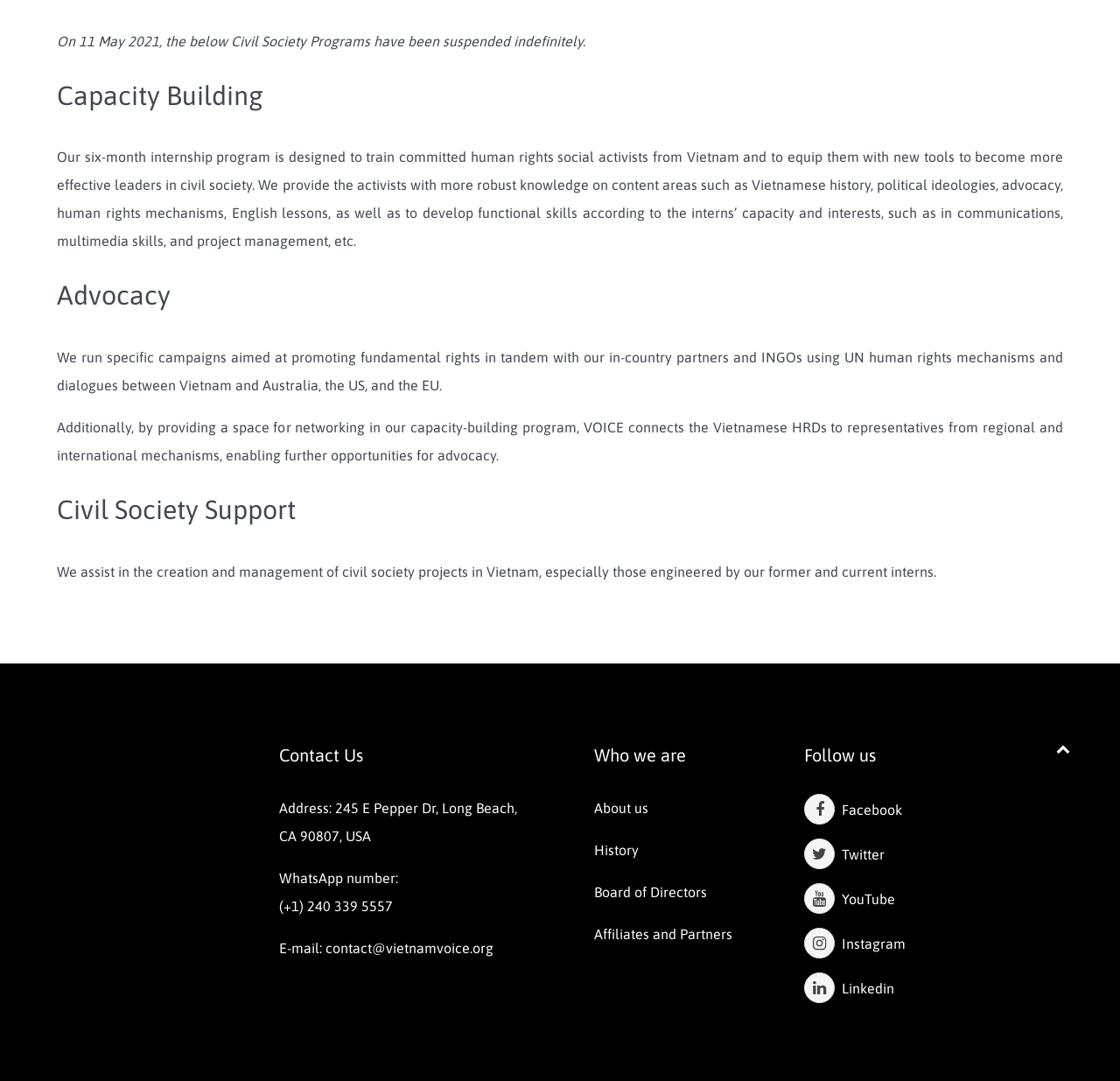Find the UI element described as: "Twitter" and predict its bounding box coordinates. Ensure the coordinates are four float numbers between 0 and 1, [left, top, right, bottom].

[0.718, 0.783, 0.79, 0.798]